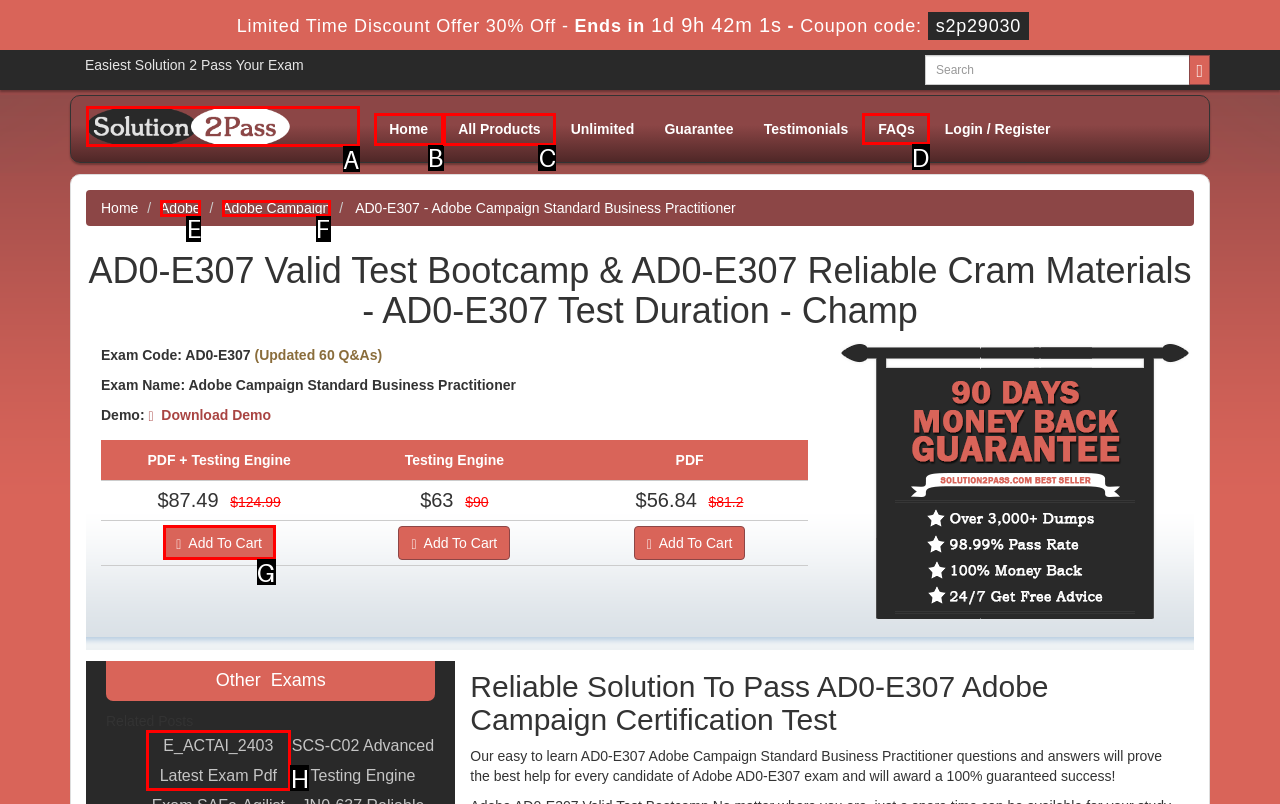Tell me which option I should click to complete the following task: View FAQs Answer with the option's letter from the given choices directly.

D